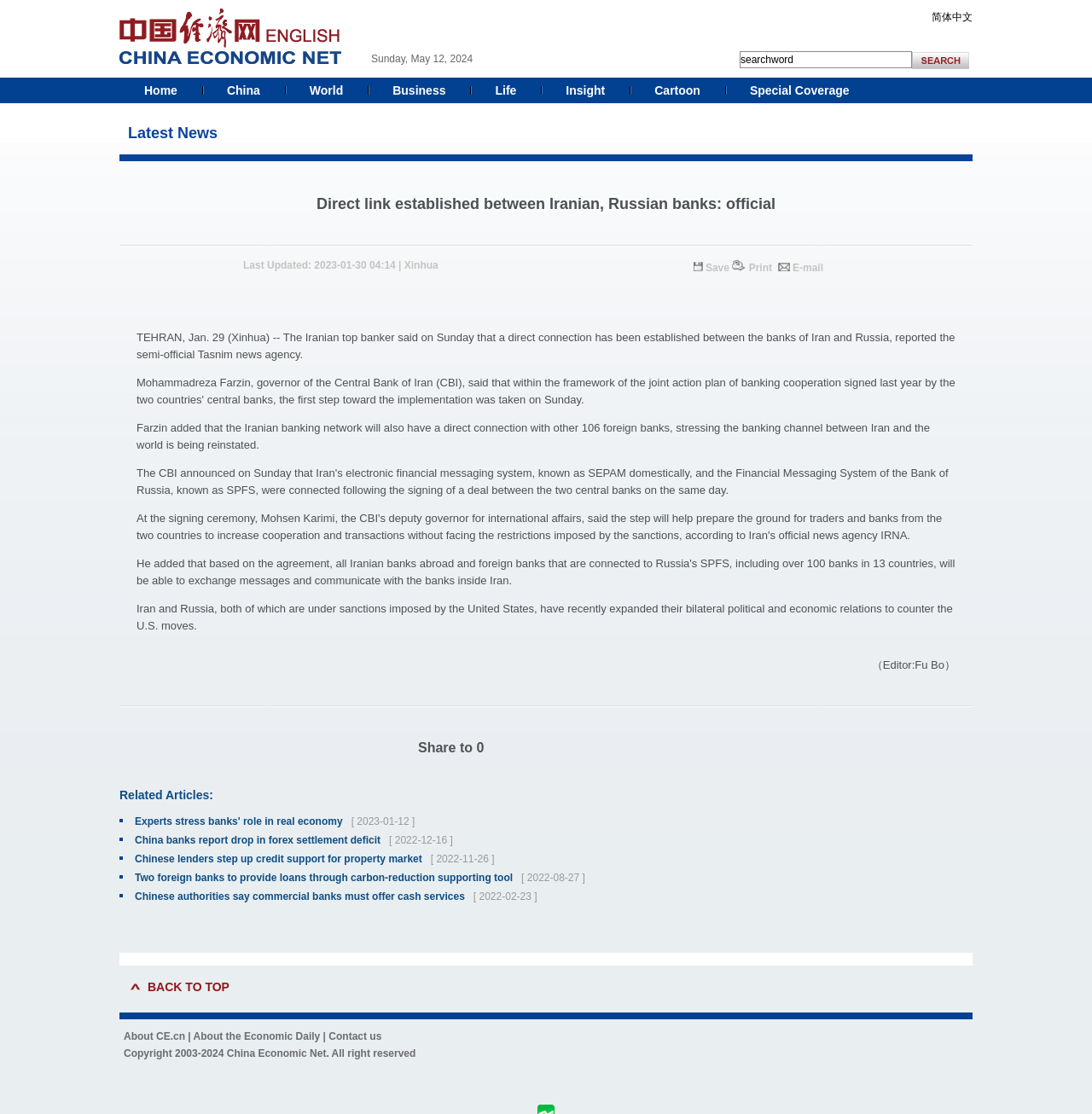Locate the bounding box coordinates of the clickable element to fulfill the following instruction: "Switch to simplified Chinese". Provide the coordinates as four float numbers between 0 and 1 in the format [left, top, right, bottom].

[0.853, 0.01, 0.891, 0.021]